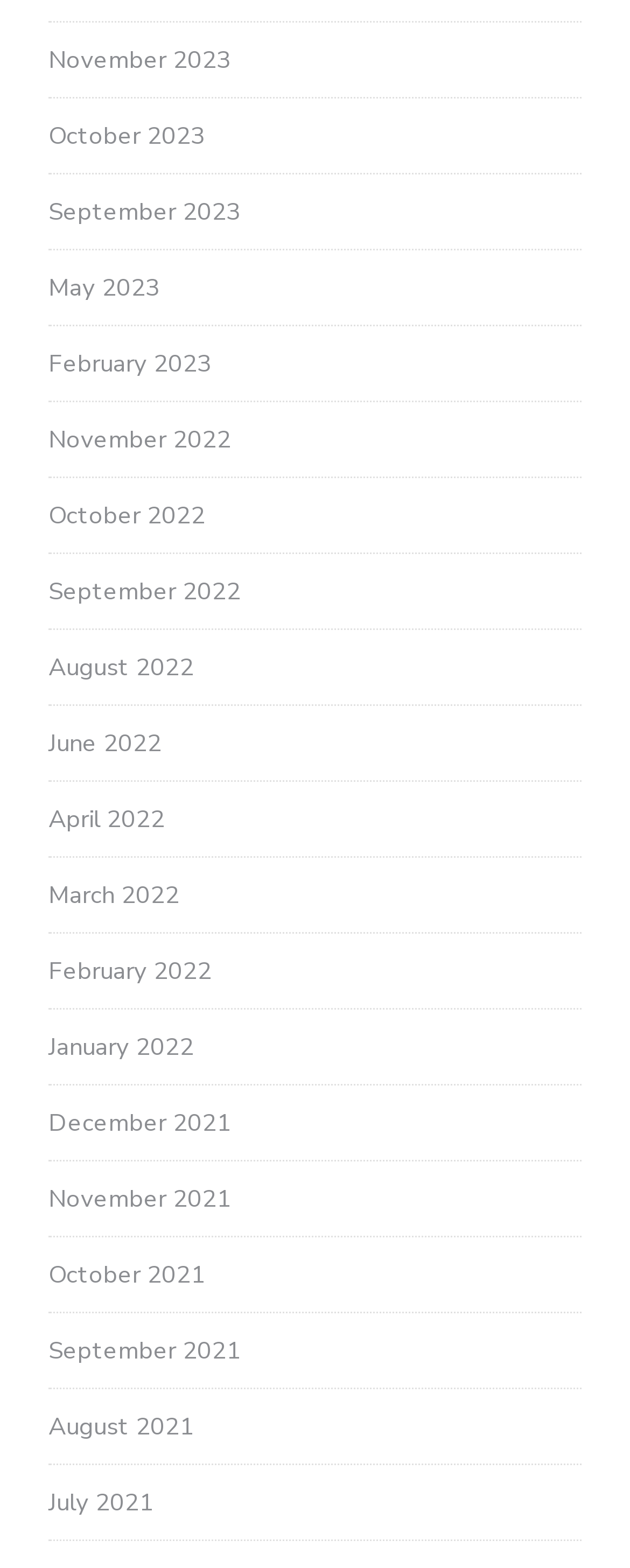Please identify the bounding box coordinates of the element I need to click to follow this instruction: "view November 2023".

[0.077, 0.027, 0.367, 0.048]